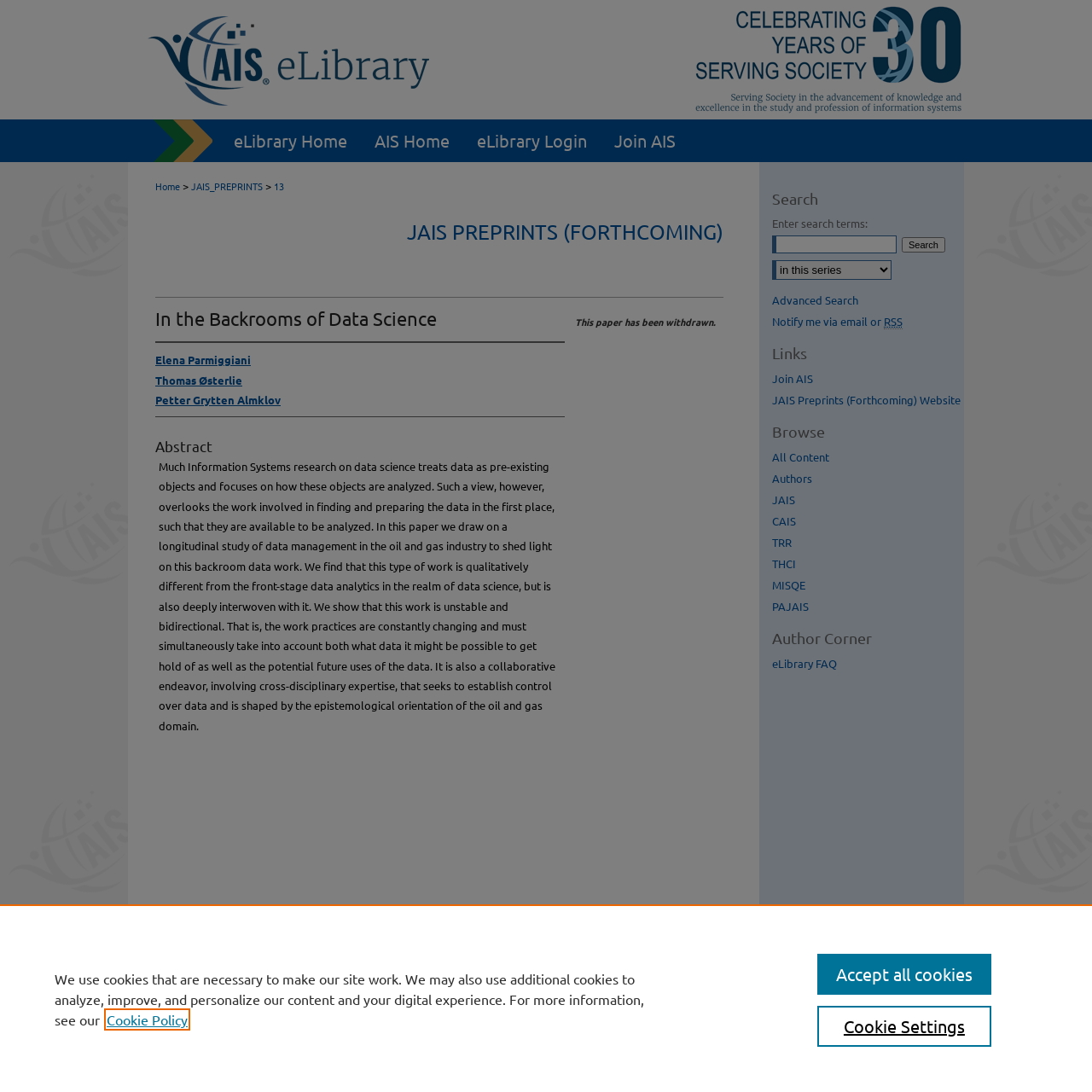Provide an in-depth caption for the contents of the webpage.

The webpage is titled "In the Backrooms of Data Science" by Elena Parmiggiani, Thomas Østerlie, et al. At the top, there is a menu link and an image of the AIS Electronic Library (AISeL) logo. Below this, there is a navigation bar with links to eLibrary Home, AIS Home, eLibrary Login, and Join AIS.

The main content area is divided into several sections. The first section displays a breadcrumb navigation with links to Home, JAIS_PREPRINTS, and 13. Below this, there is a heading "JAIS PREPRINTS (FORTHCOMING)" with a link to the same title. 

The next section is dedicated to the article "In the Backrooms of Data Science". It includes the authors' names, Elena Parmiggiani, Thomas Østerlie, and Petter Grytten Almklov, followed by an abstract that discusses the importance of data management in the oil and gas industry. The abstract is quite long and provides detailed information about the paper's content. There is also a notice that the paper has been withdrawn.

On the right side of the page, there is a complementary section with a search function, allowing users to enter search terms and select a context to search. Below this, there are links to Advanced Search, Notify me via email or RSS, and several other links, including Join AIS, JAIS Preprints (Forthcoming) Website, and Browse.

The bottom of the page features a content information section with links to Elsevier - Digital Commons, Home, About, FAQ, My Account, Accessibility Statement, Privacy, and Copyright. There is also a cookie banner with a privacy notice and options to accept or customize cookie settings.